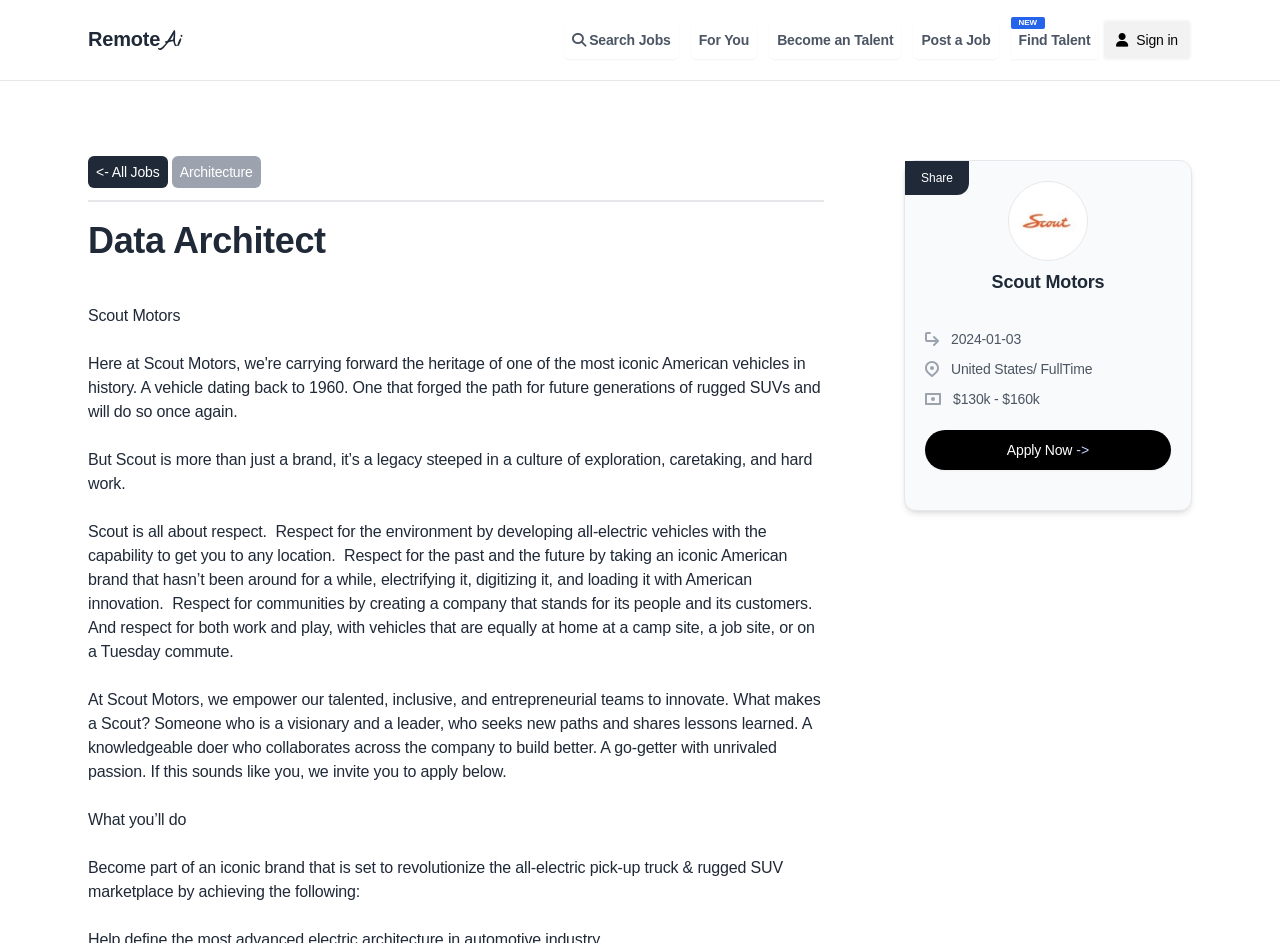Show the bounding box coordinates for the HTML element as described: "Find Talent".

[0.79, 0.022, 0.858, 0.063]